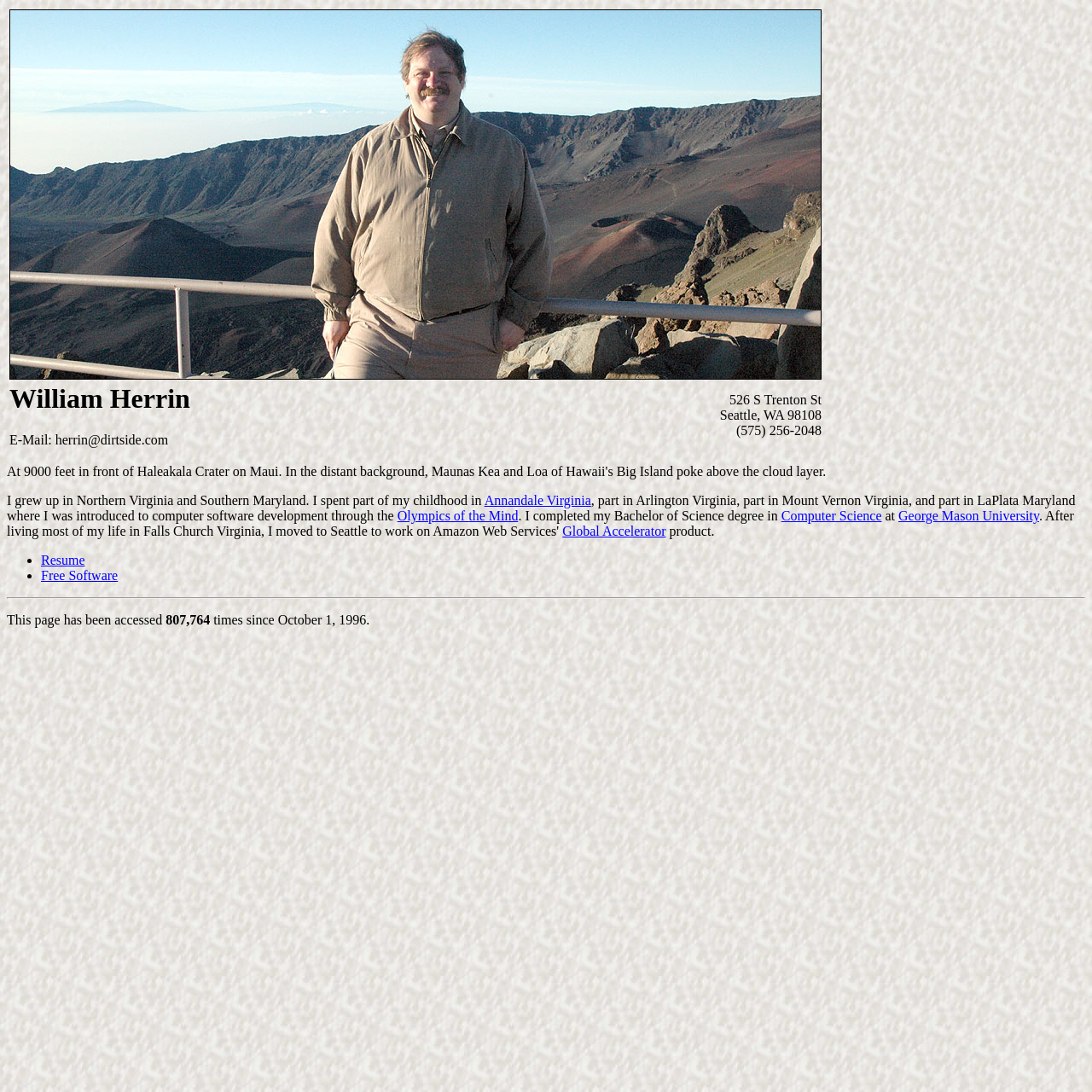Where did William Herrin grow up?
Look at the image and provide a short answer using one word or a phrase.

Northern Virginia and Southern Maryland